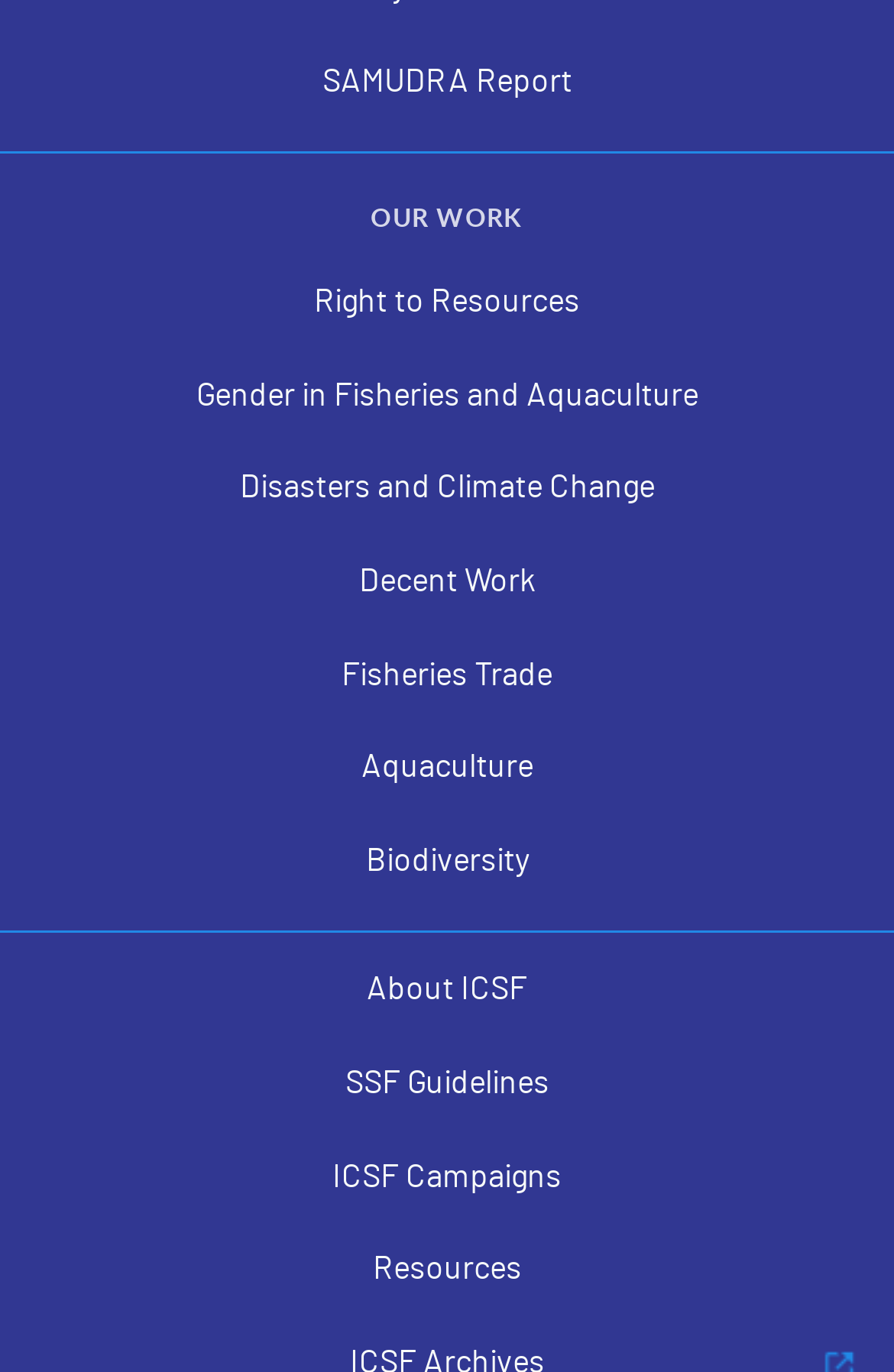Please locate the bounding box coordinates for the element that should be clicked to achieve the following instruction: "learn about OUR WORK". Ensure the coordinates are given as four float numbers between 0 and 1, i.e., [left, top, right, bottom].

[0.0, 0.139, 1.0, 0.179]